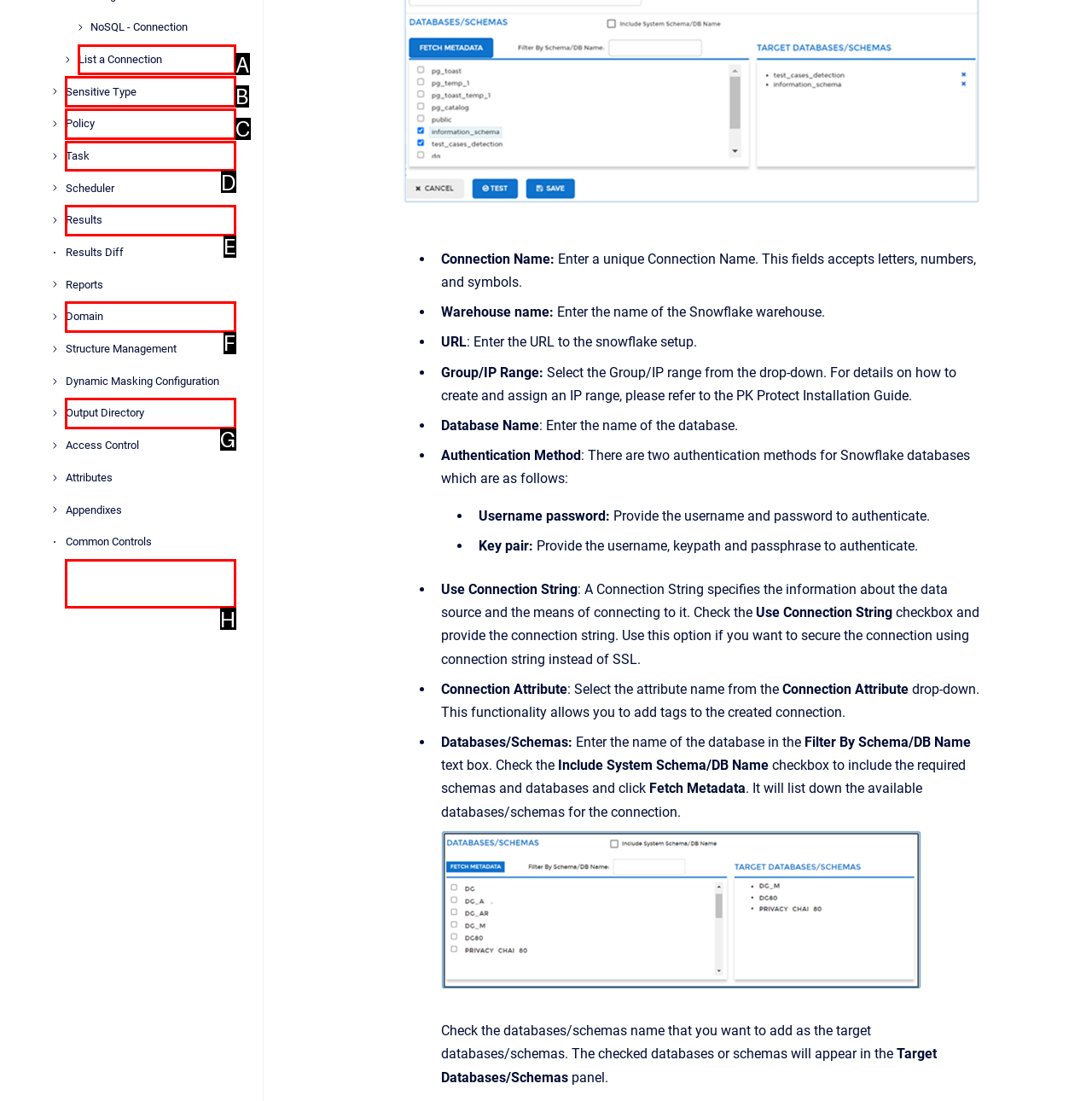Select the HTML element that corresponds to the description: Task. Reply with the letter of the correct option.

D